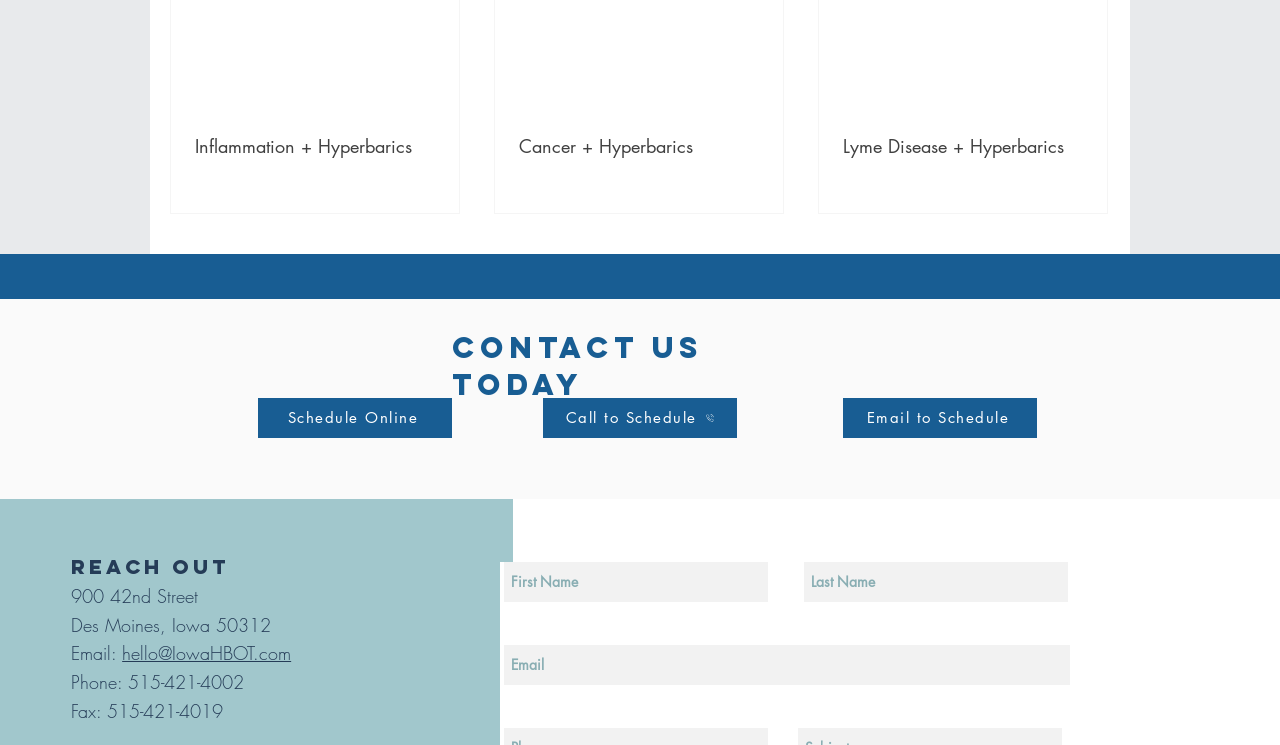Pinpoint the bounding box coordinates of the area that should be clicked to complete the following instruction: "Send an email to hello@IowaHBOT.com". The coordinates must be given as four float numbers between 0 and 1, i.e., [left, top, right, bottom].

[0.095, 0.861, 0.227, 0.893]